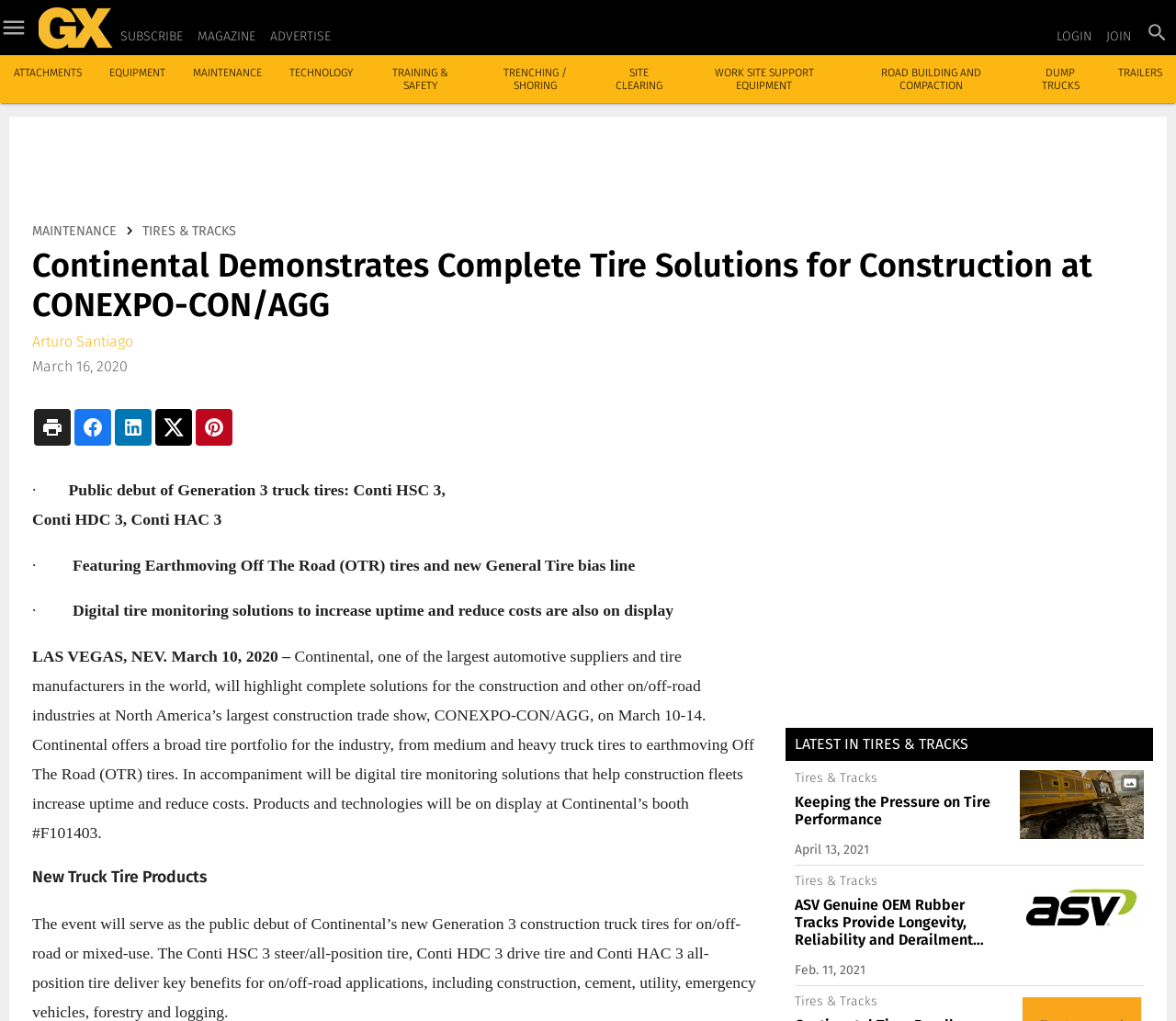Please provide a detailed answer to the question below by examining the image:
What is the topic of the webpage?

Based on the webpage content, I can see that the webpage is talking about construction and related topics such as tires, tracks, and equipment. The webpage also mentions CONEXPO-CON/AGG, which is a construction trade show.